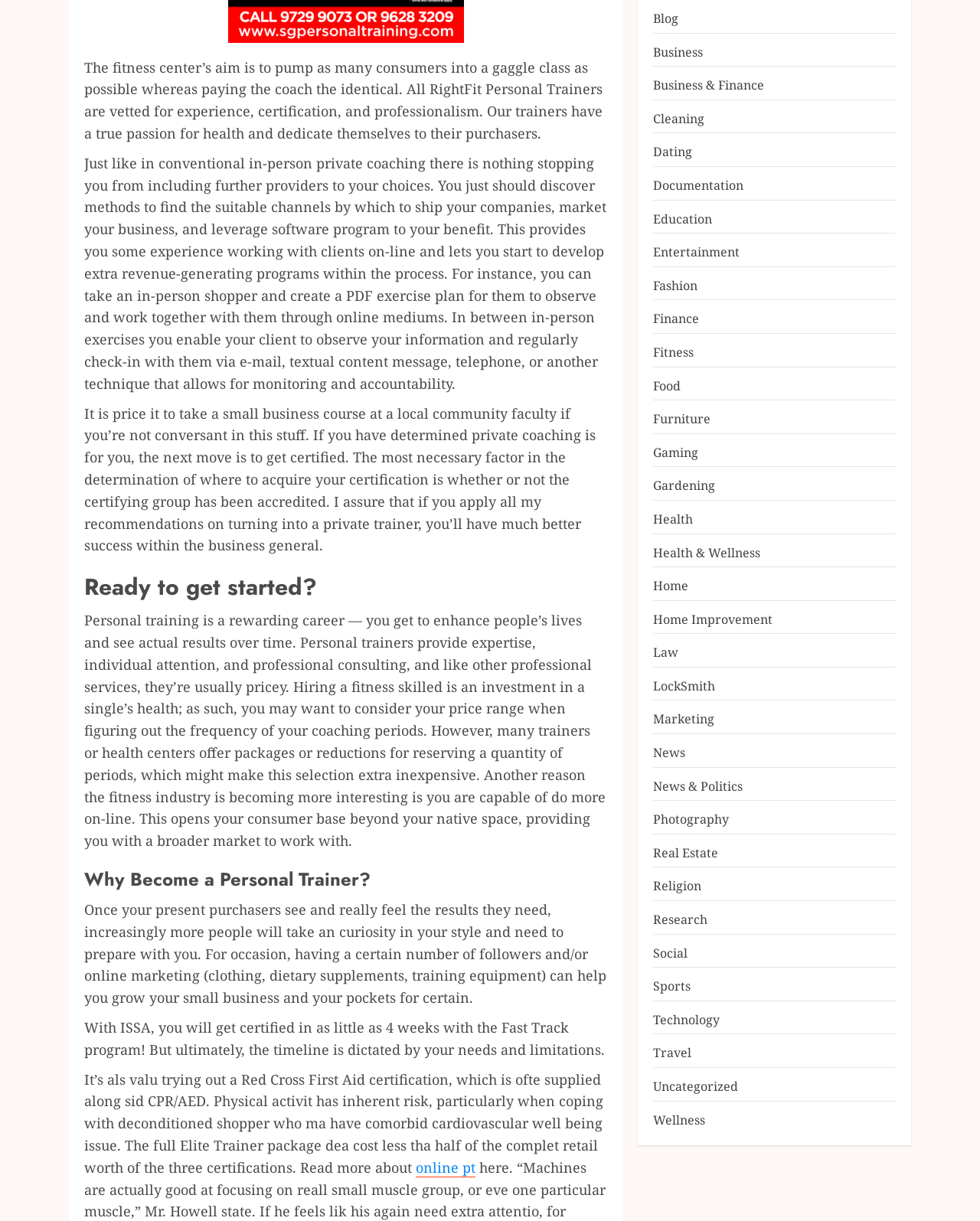Specify the bounding box coordinates of the element's region that should be clicked to achieve the following instruction: "Click on 'Blog'". The bounding box coordinates consist of four float numbers between 0 and 1, in the format [left, top, right, bottom].

[0.667, 0.008, 0.692, 0.023]